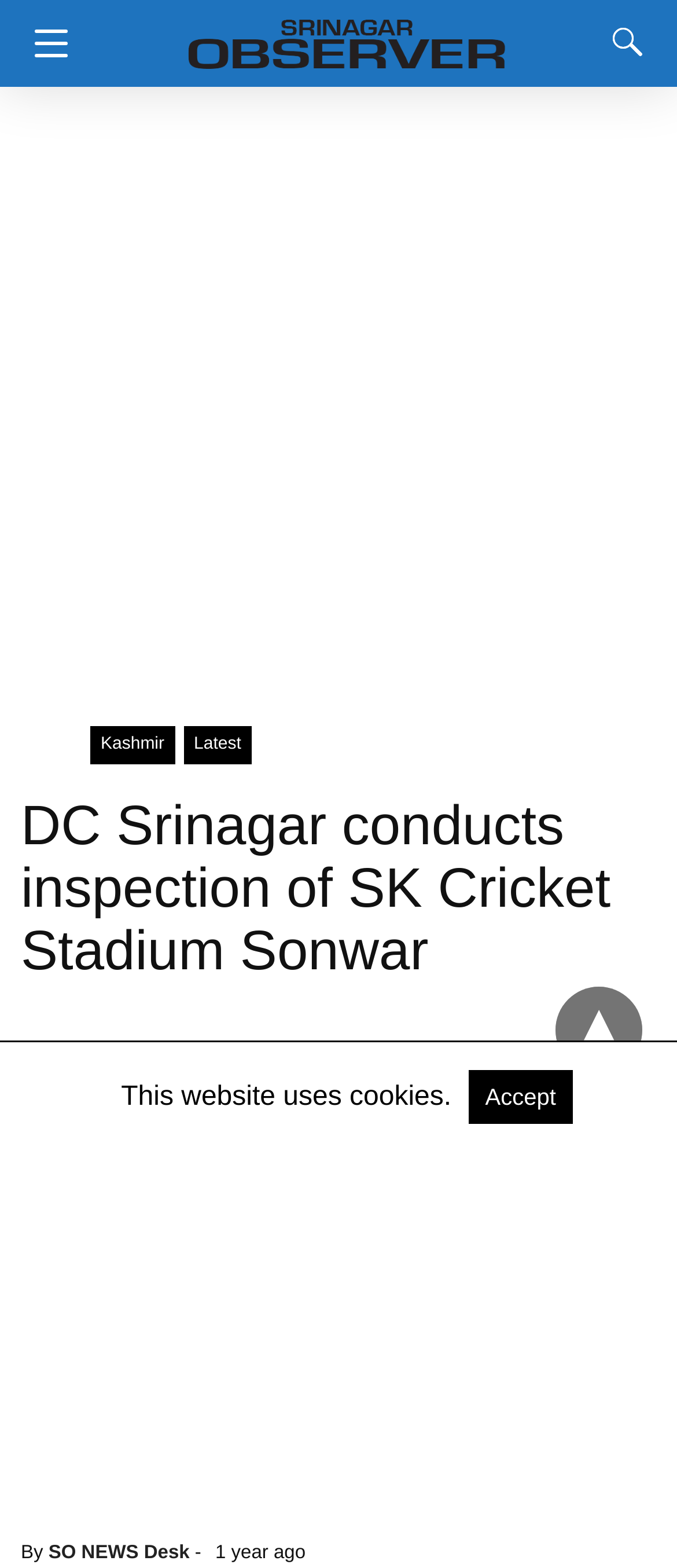Identify the bounding box for the given UI element using the description provided. Coordinates should be in the format (top-left x, top-left y, bottom-right x, bottom-right y) and must be between 0 and 1. Here is the description: International Joint Commission

None